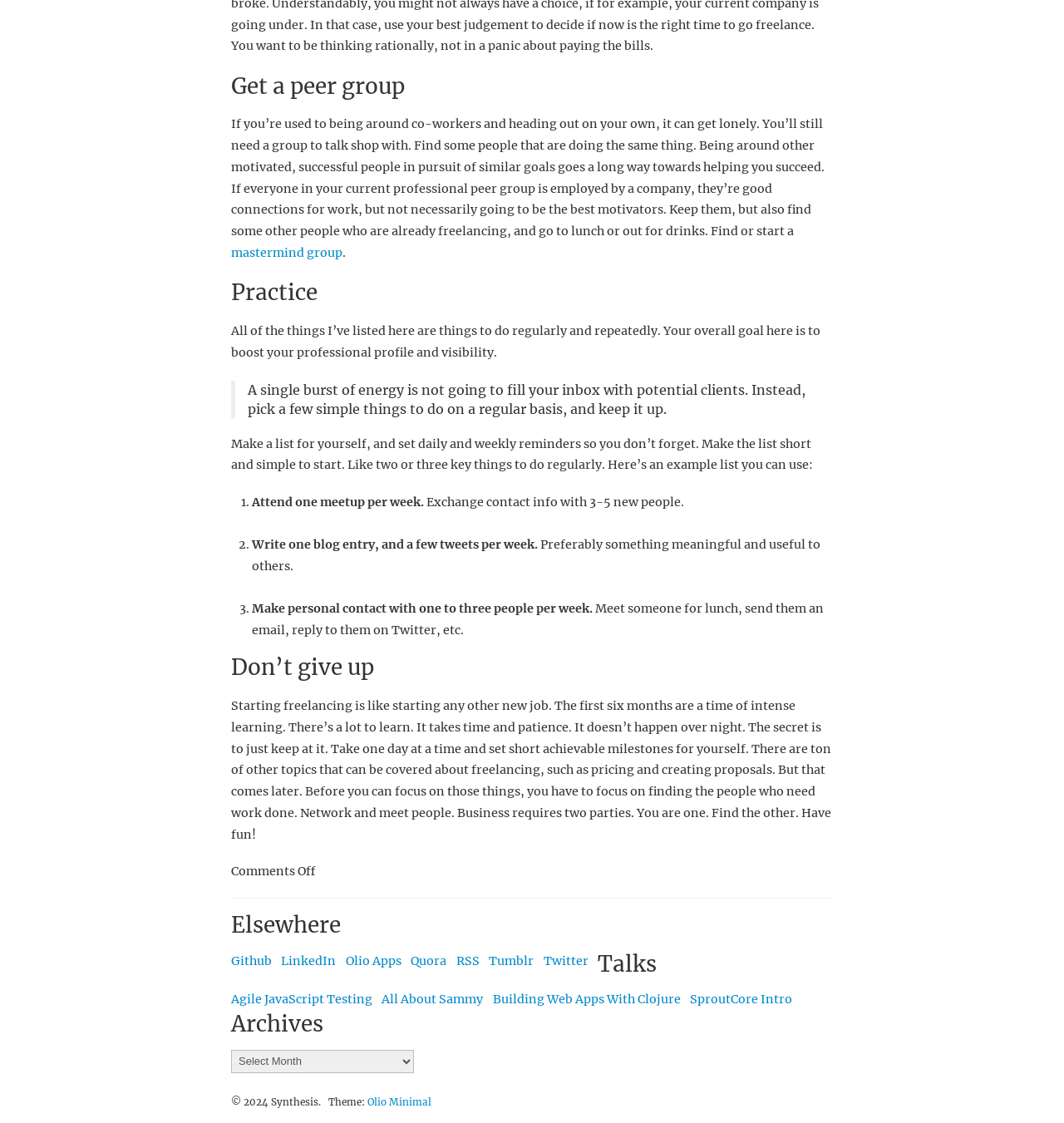How often should one attend meetups?
Please provide a single word or phrase as your answer based on the screenshot.

Once a week